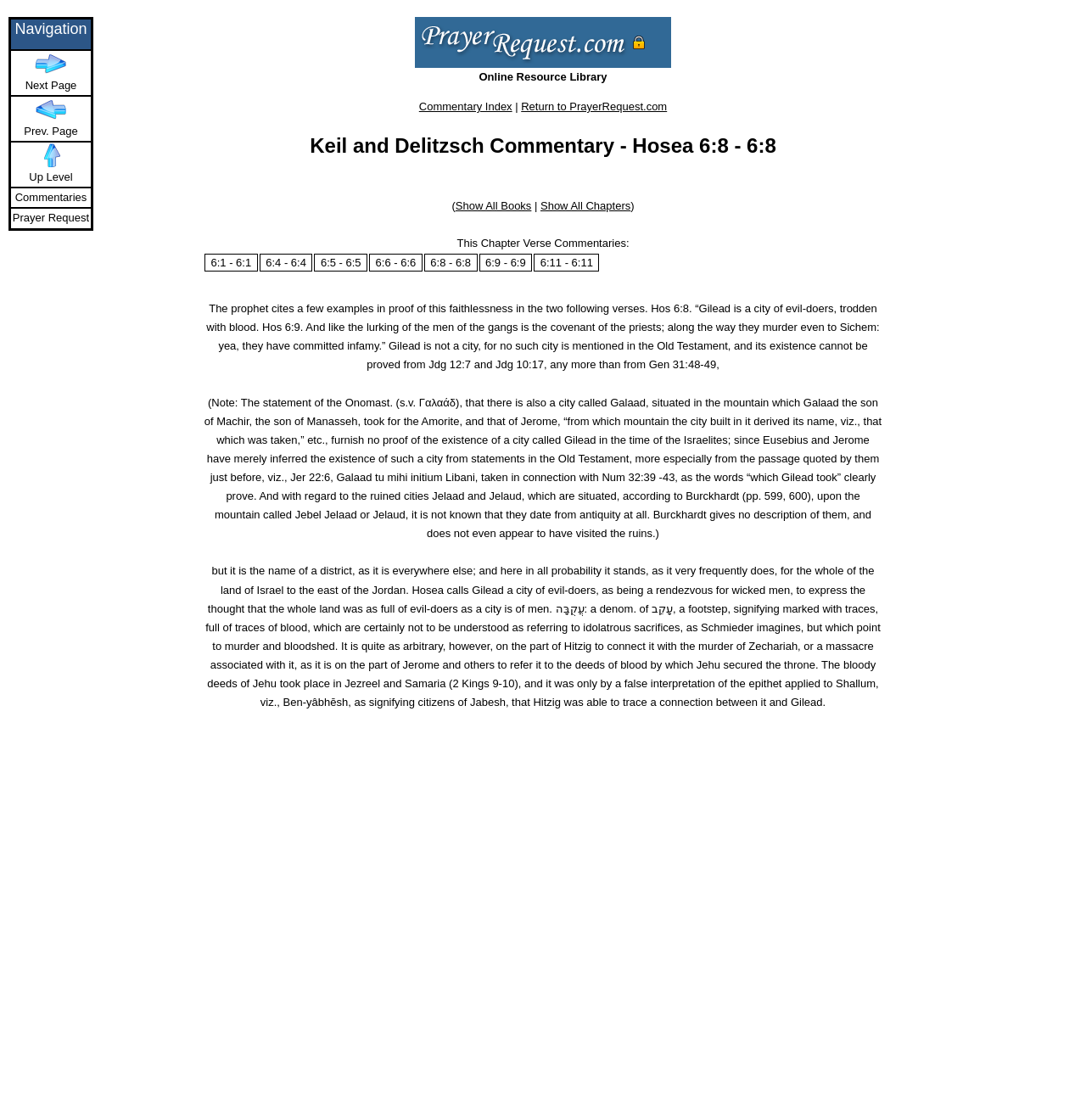Identify the bounding box coordinates of the part that should be clicked to carry out this instruction: "Click on the 'Commentary Index' link".

[0.386, 0.089, 0.472, 0.101]